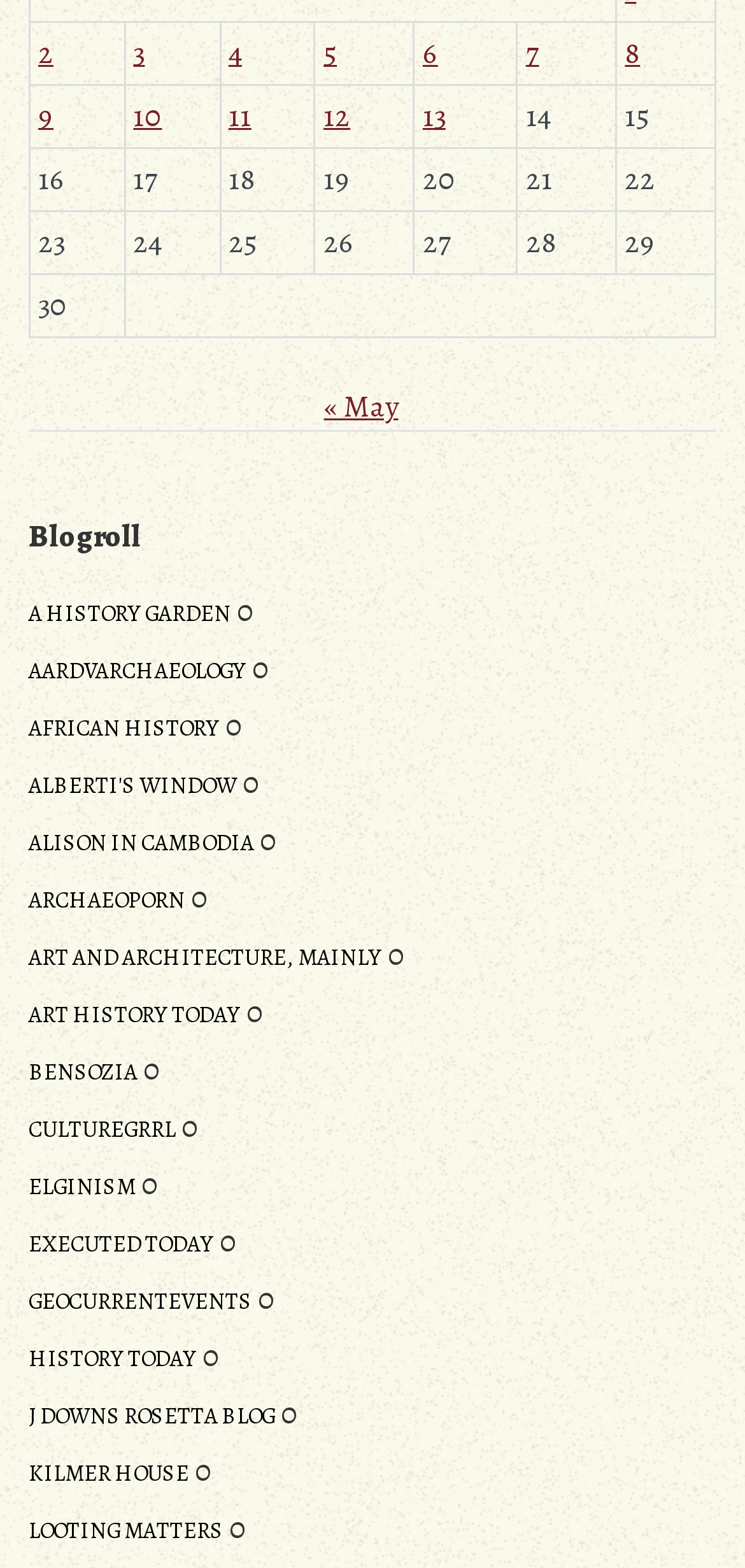Provide the bounding box coordinates, formatted as (top-left x, top-left y, bottom-right x, bottom-right y), with all values being floating point numbers between 0 and 1. Identify the bounding box of the UI element that matches the description: Alison in Cambodia

[0.038, 0.527, 0.341, 0.547]